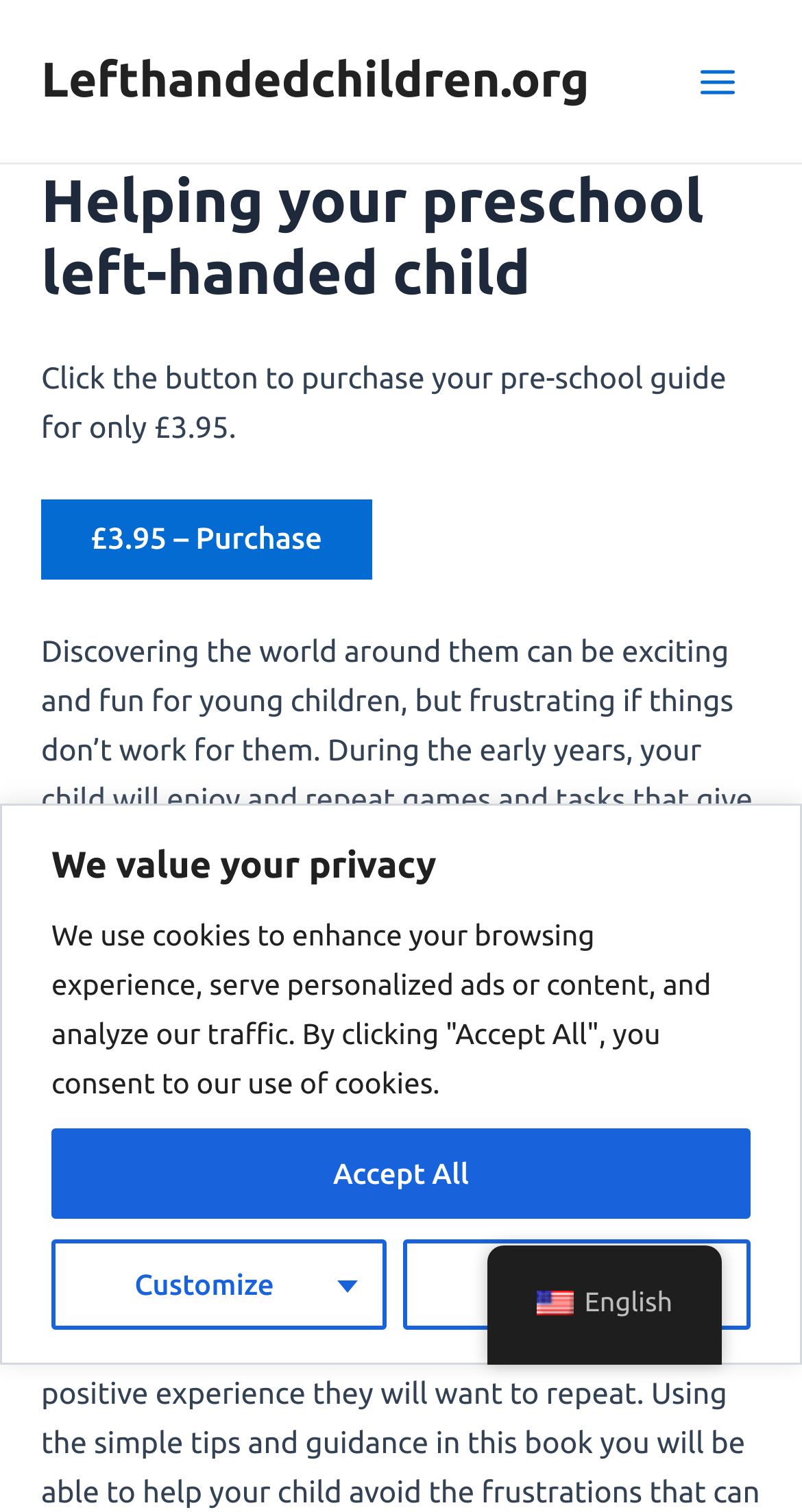Give a one-word or short phrase answer to the question: 
What is the purpose of the pre-school guide?

To help left-handed children